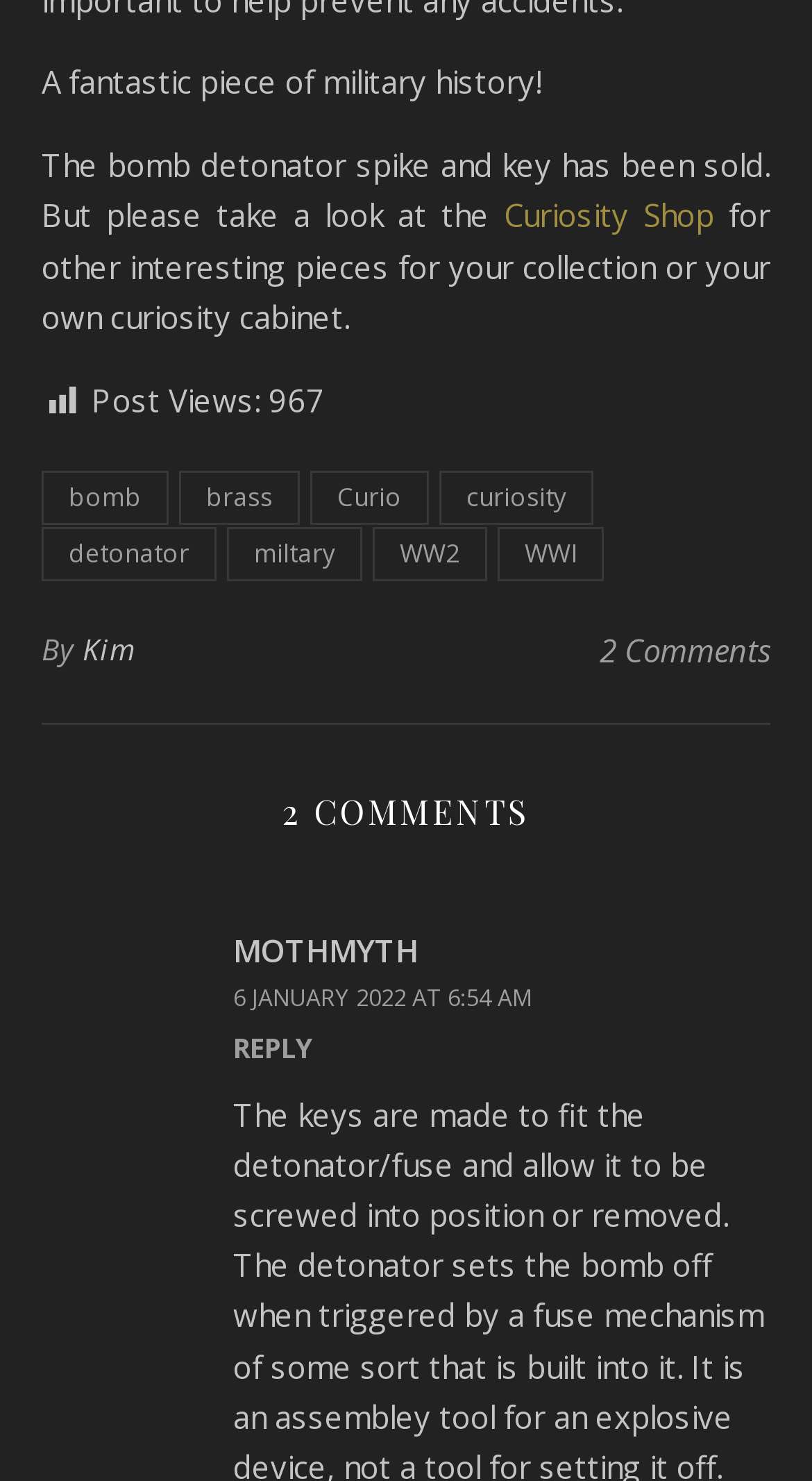Locate the bounding box coordinates of the UI element described by: "Reply". Provide the coordinates as four float numbers between 0 and 1, formatted as [left, top, right, bottom].

[0.287, 0.69, 0.949, 0.725]